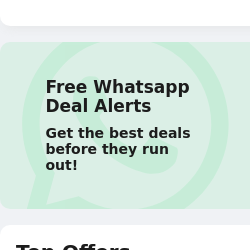Can you look at the image and give a comprehensive answer to the question:
What type of information will users receive through WhatsApp deal alerts?

According to the caption, users who sign up for WhatsApp deal alerts will receive timely information on 'top offers', implying that they will be notified about the best deals and discounts available.